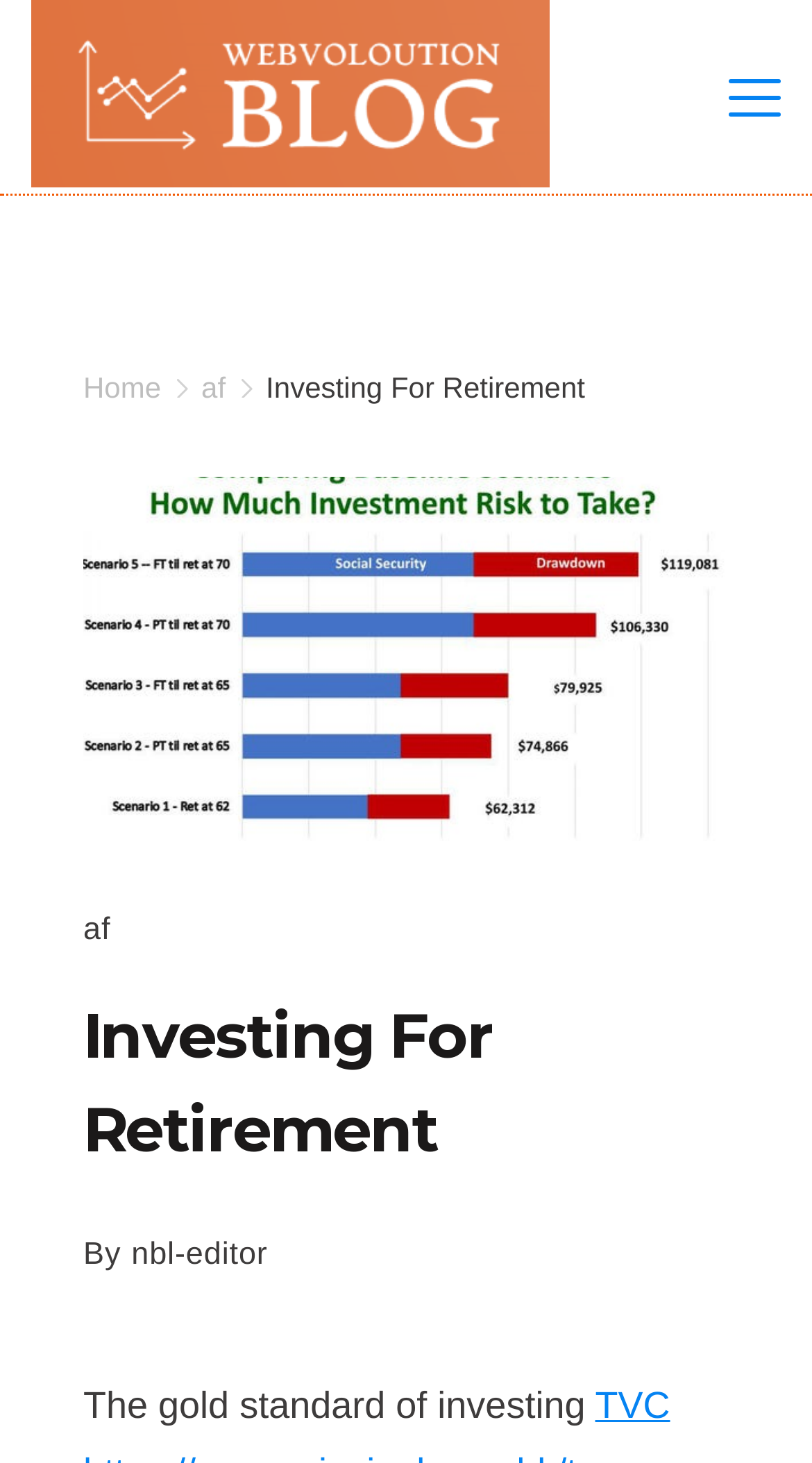Give a one-word or phrase response to the following question: What is the gold standard of investing for?

retirement